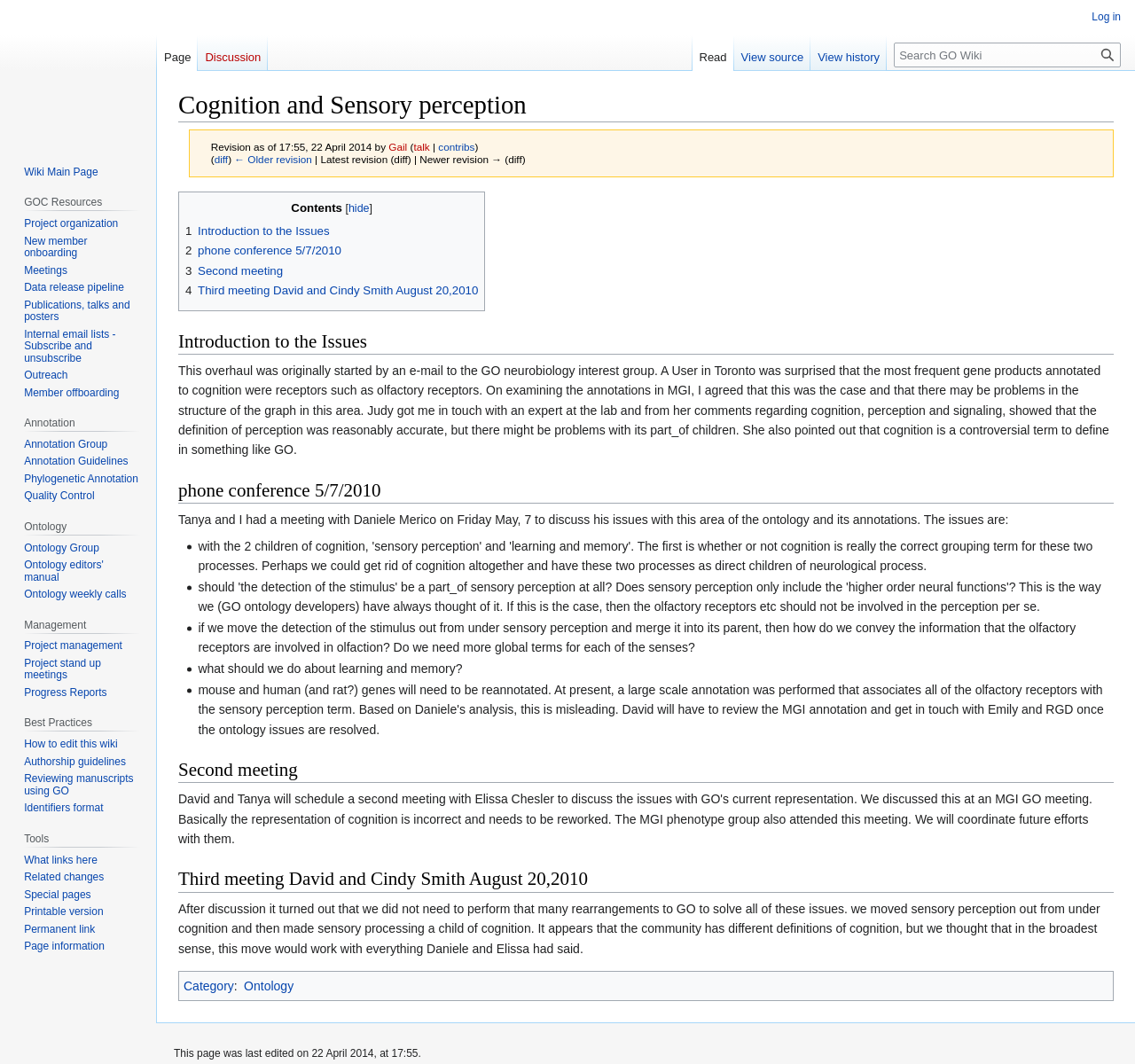Find and indicate the bounding box coordinates of the region you should select to follow the given instruction: "Log in".

[0.962, 0.01, 0.988, 0.022]